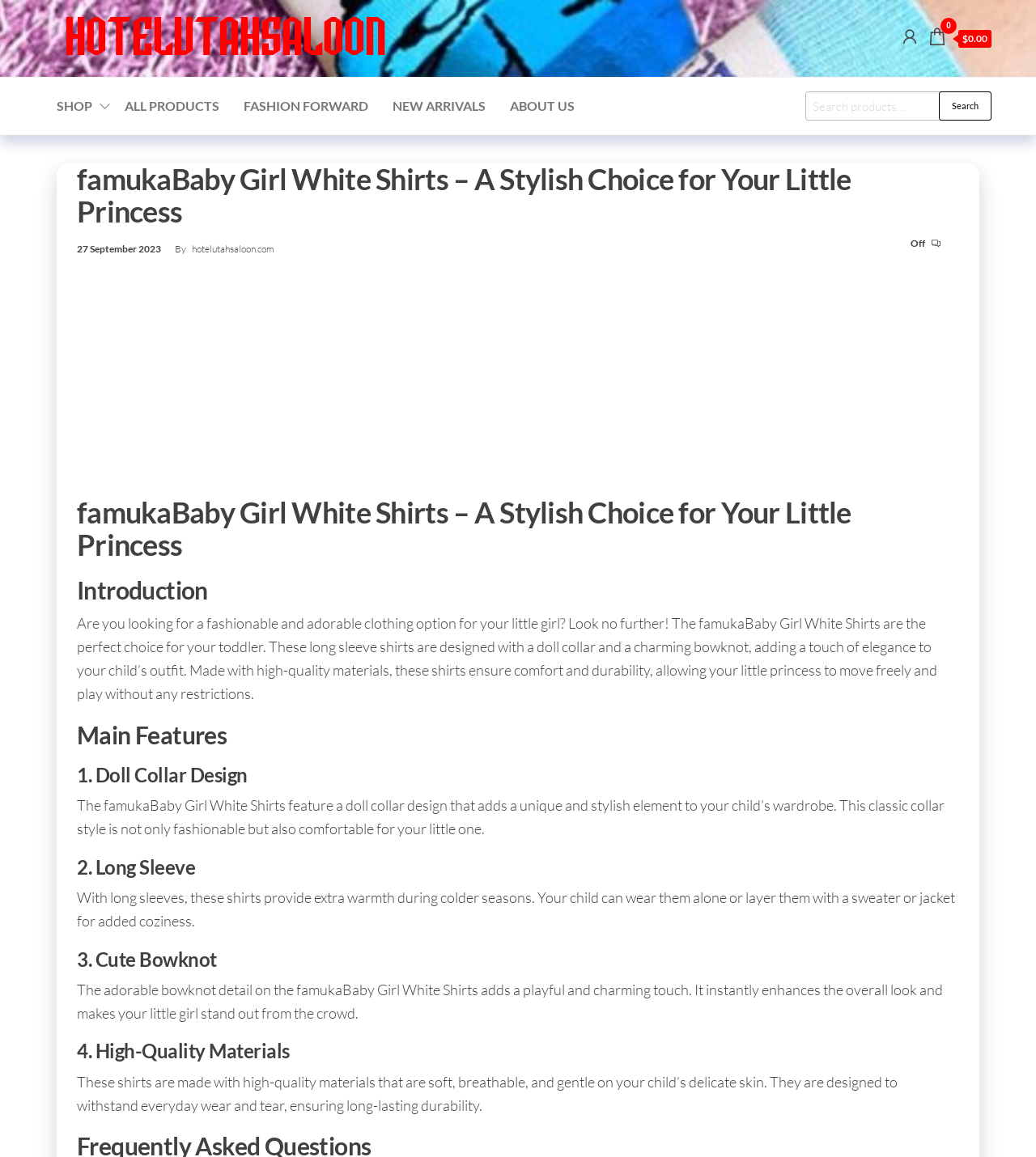Please determine the bounding box coordinates of the area that needs to be clicked to complete this task: 'Go to HOTELUTAHSALOON homepage'. The coordinates must be four float numbers between 0 and 1, formatted as [left, top, right, bottom].

[0.055, 0.024, 0.383, 0.039]